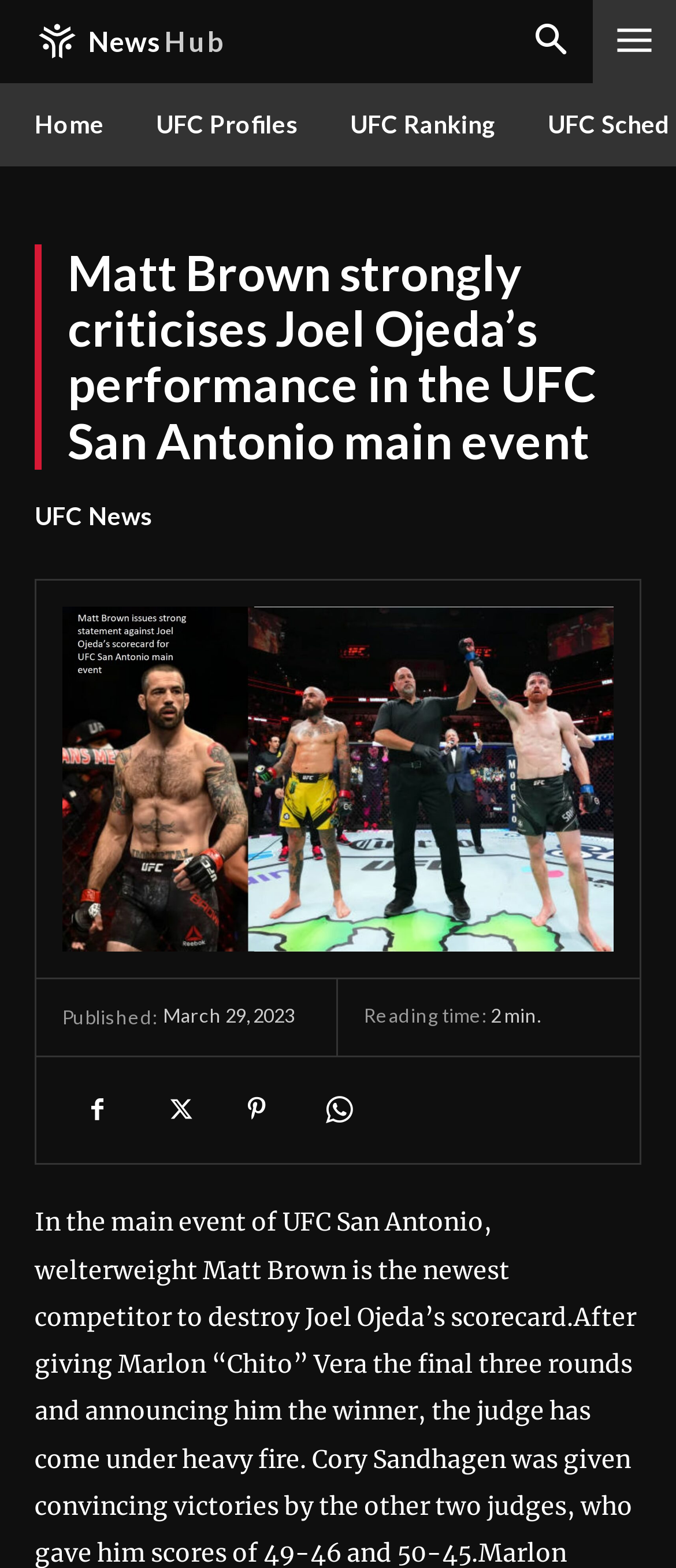Find the bounding box of the element with the following description: "Facebook". The coordinates must be four float numbers between 0 and 1, formatted as [left, top, right, bottom].

[0.092, 0.686, 0.195, 0.73]